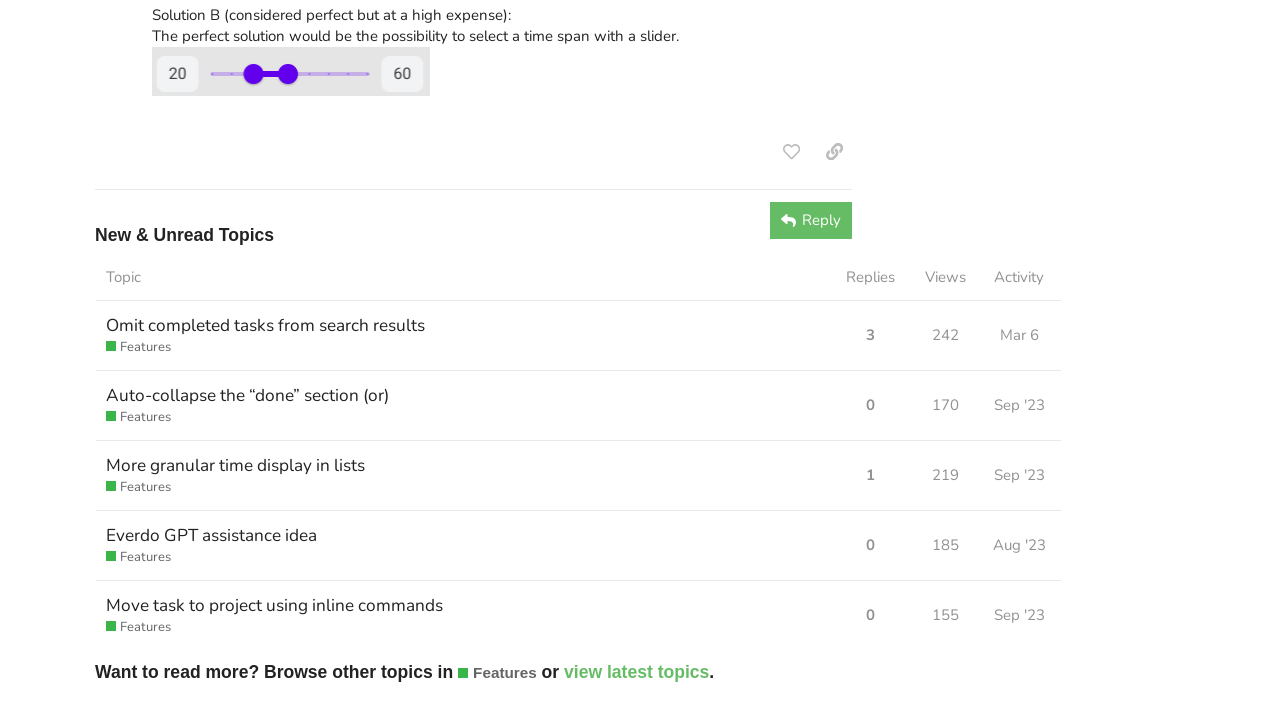Given the description Everdo GPT assistance idea, predict the bounding box coordinates of the UI element. Ensure the coordinates are in the format (top-left x, top-left y, bottom-right x, bottom-right y) and all values are between 0 and 1.

[0.083, 0.72, 0.248, 0.795]